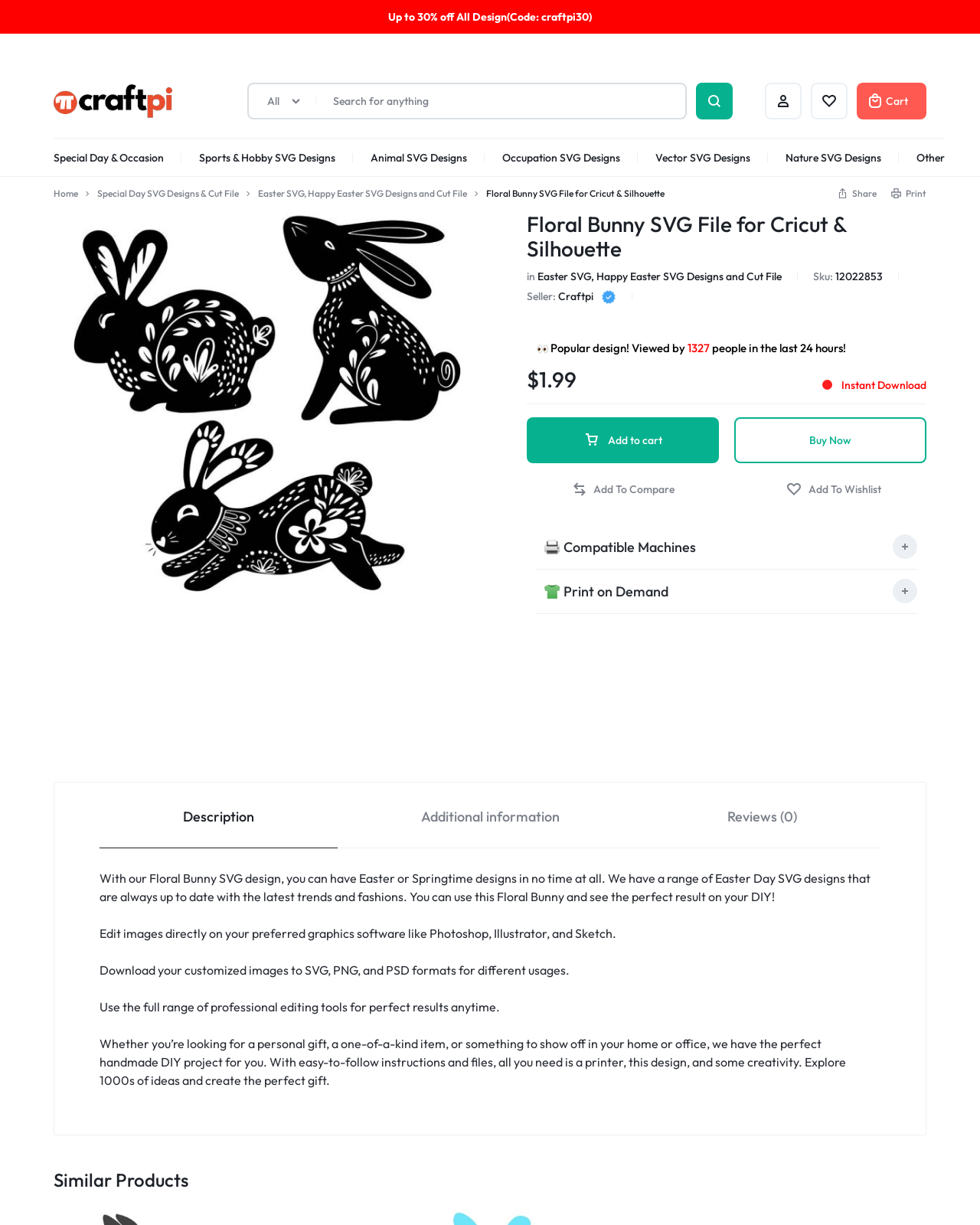Could you find the bounding box coordinates of the clickable area to complete this instruction: "View 'Special Day & Occasion' SVG designs"?

[0.055, 0.113, 0.167, 0.144]